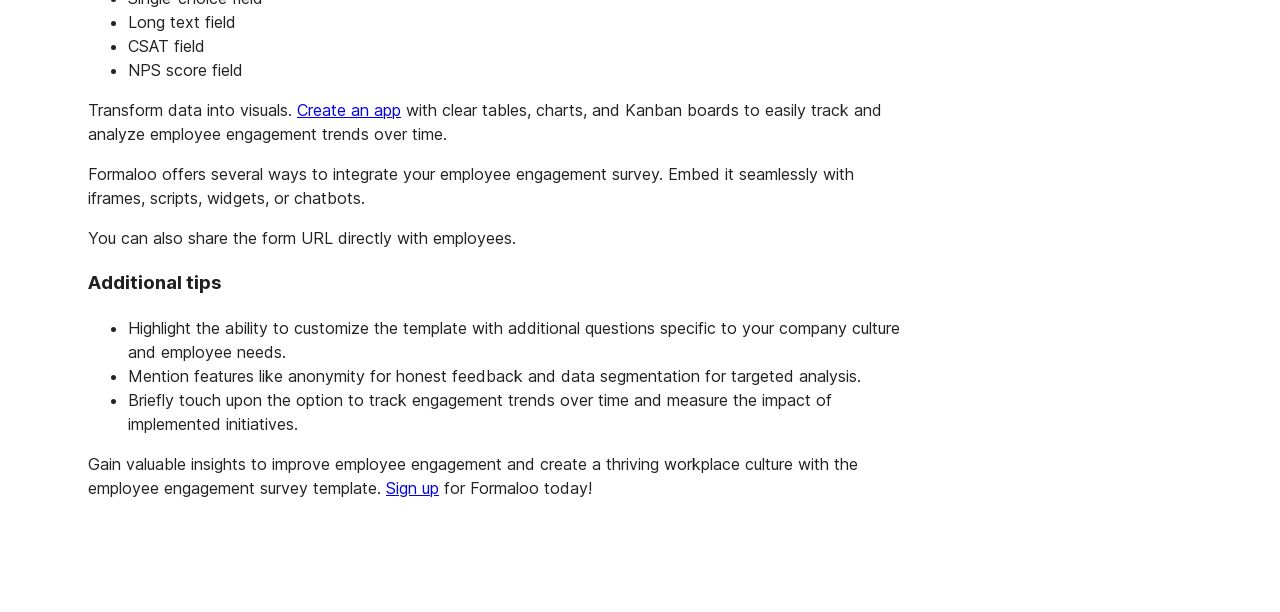What is the call-to-action?
Using the visual information from the image, give a one-word or short-phrase answer.

Sign up